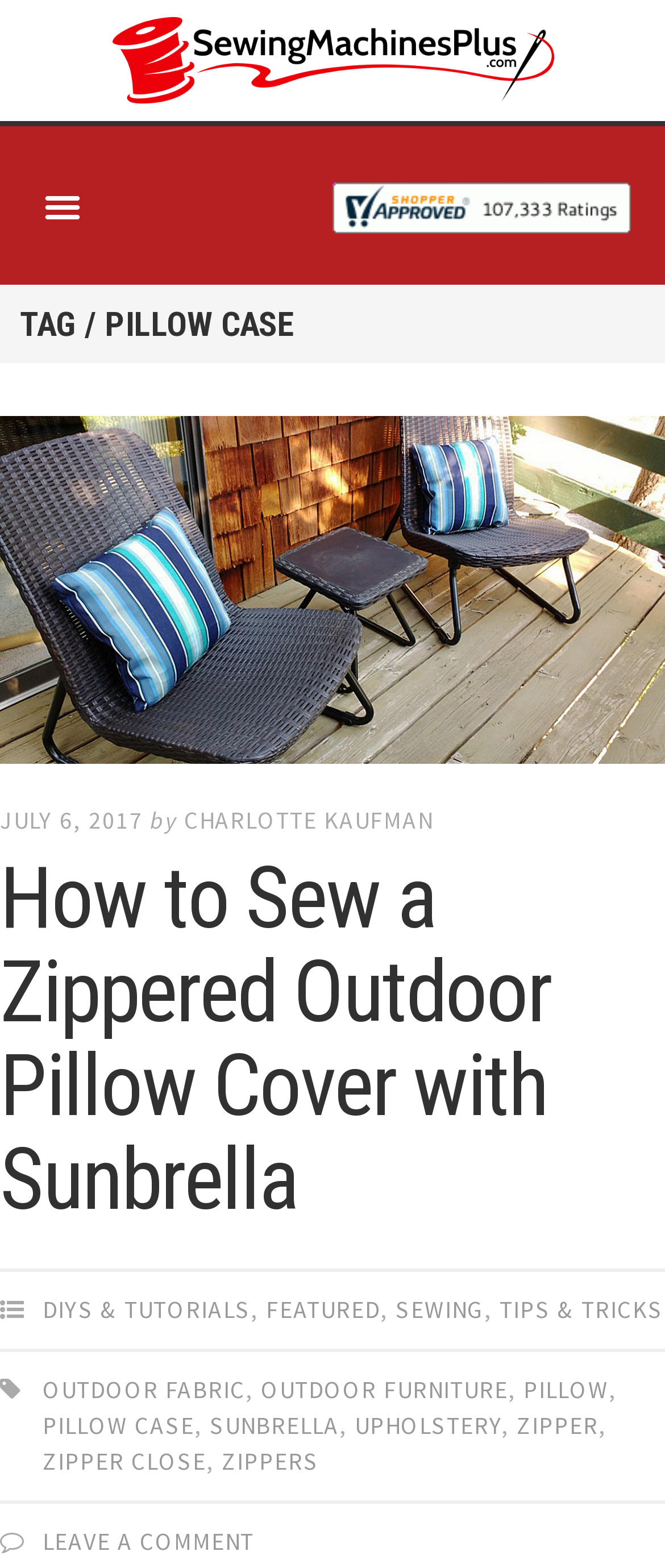Locate the bounding box for the described UI element: "February 2012". Ensure the coordinates are four float numbers between 0 and 1, formatted as [left, top, right, bottom].

None